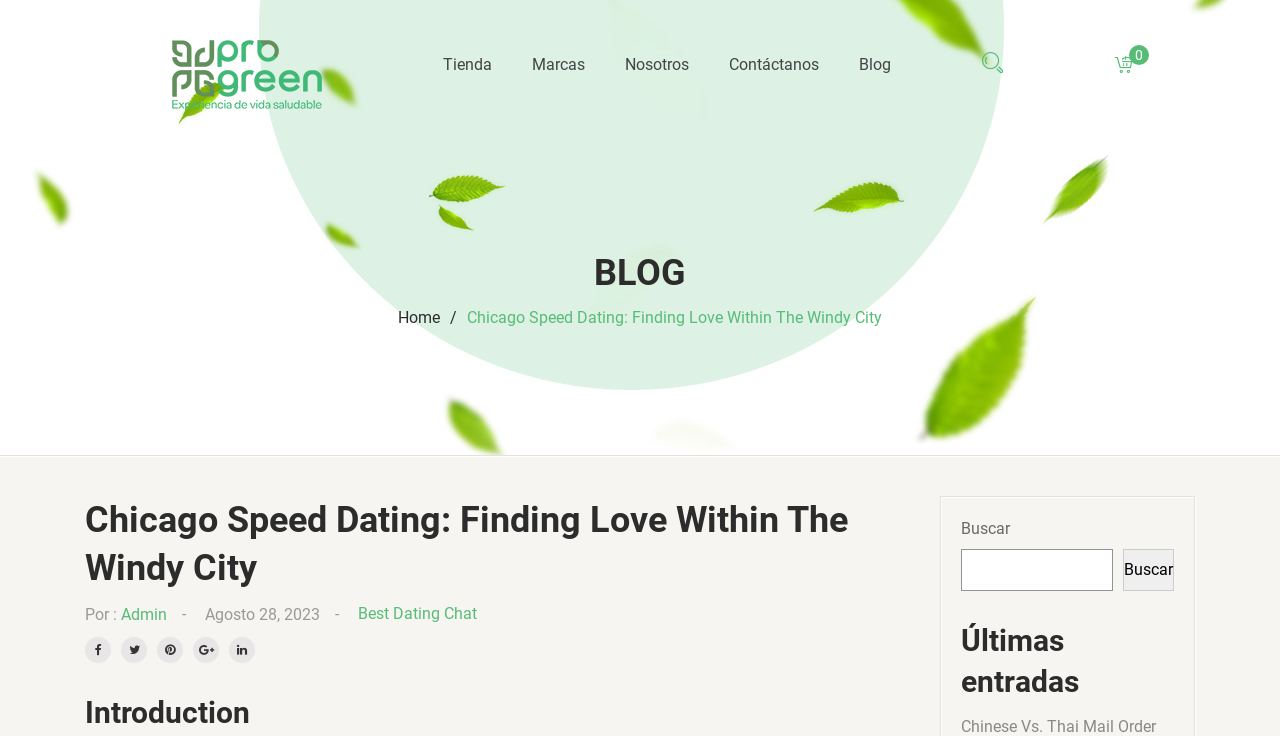Please provide a comprehensive response to the question based on the details in the image: What is the date of the latest blog post?

I found the date by looking at the StaticText element with the text 'Agosto 28, 2023' in the header section, which is likely to be the date of the latest blog post.